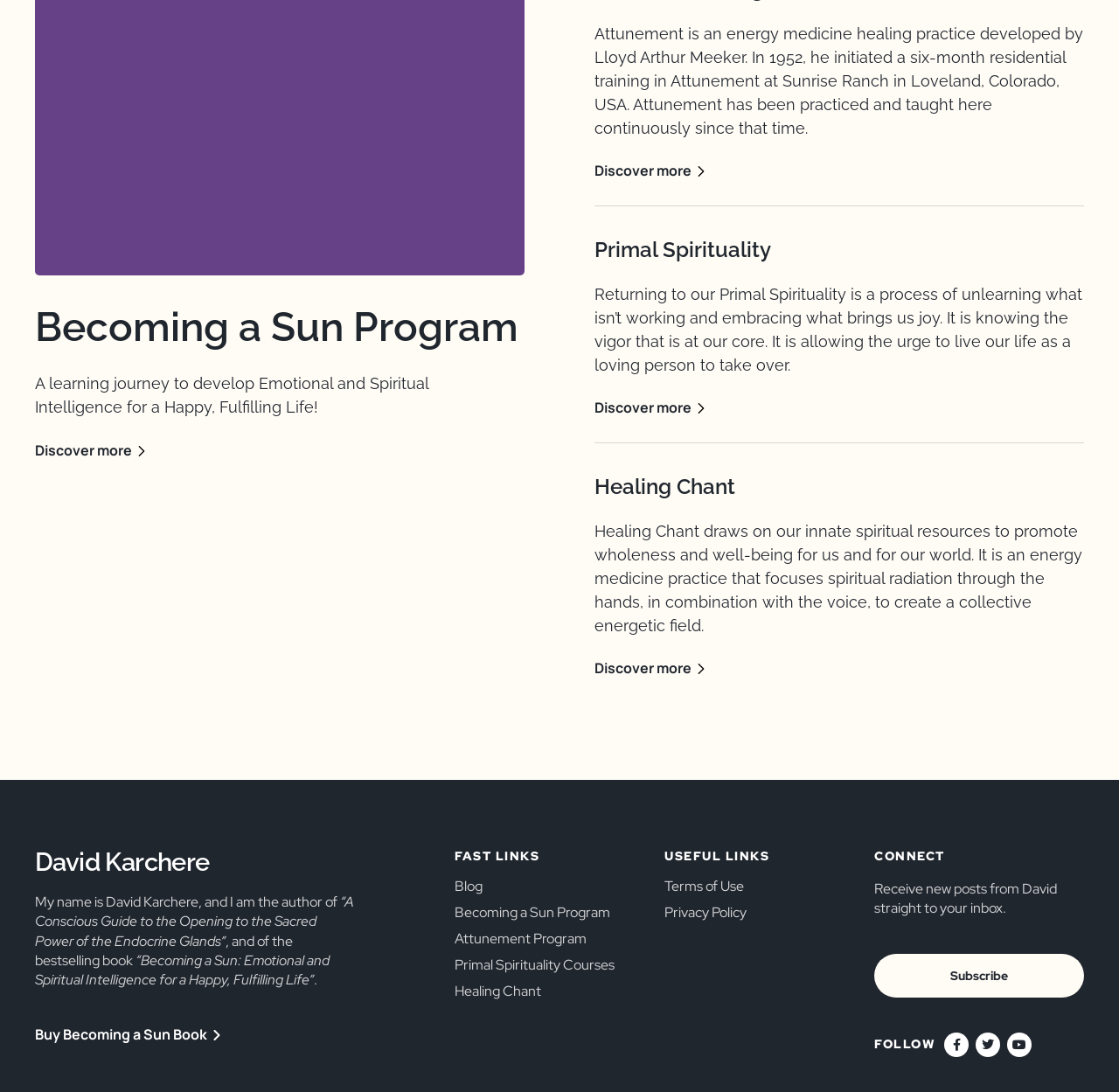Please respond to the question with a concise word or phrase:
What is the title of the book mentioned in the text?

Becoming a Sun